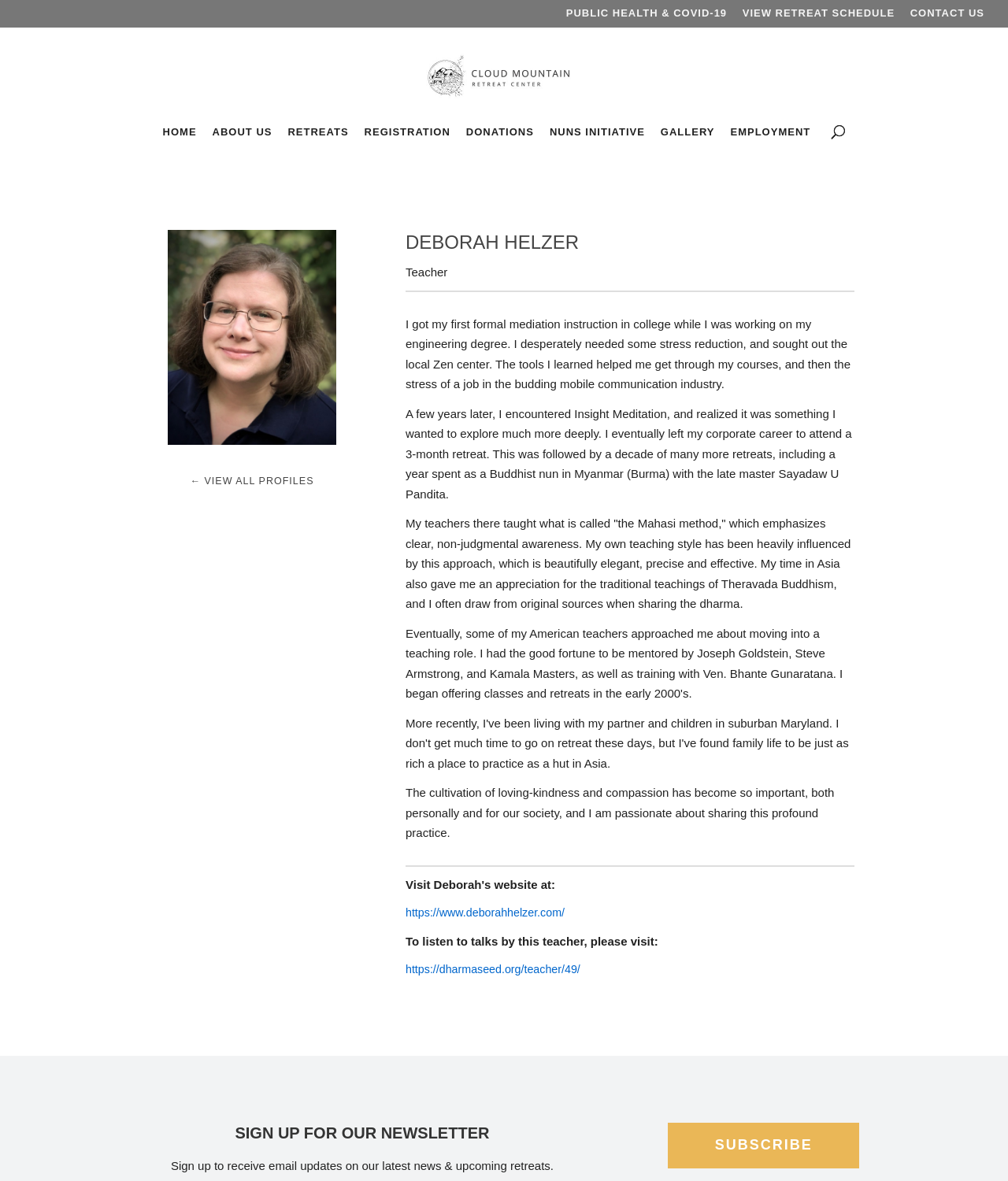What is the topic of Deborah Helzer's teaching style?
Give a detailed response to the question by analyzing the screenshot.

According to the static text element with bounding box coordinates [0.402, 0.344, 0.845, 0.424], Deborah Helzer's teaching style is heavily influenced by the Mahasi method, which emphasizes clear, non-judgmental awareness.